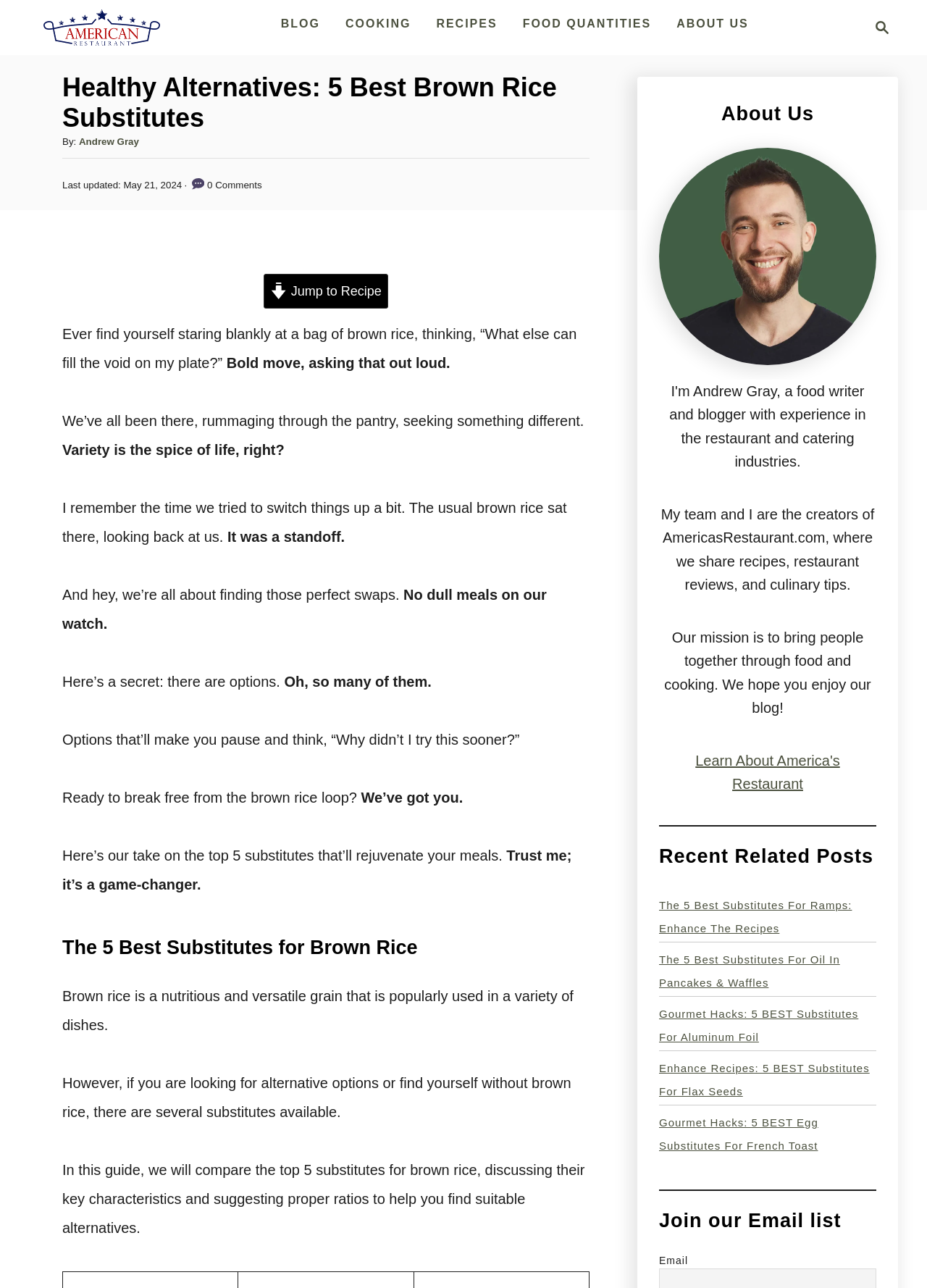What is the author of the article?
Respond with a short answer, either a single word or a phrase, based on the image.

Andrew Gray